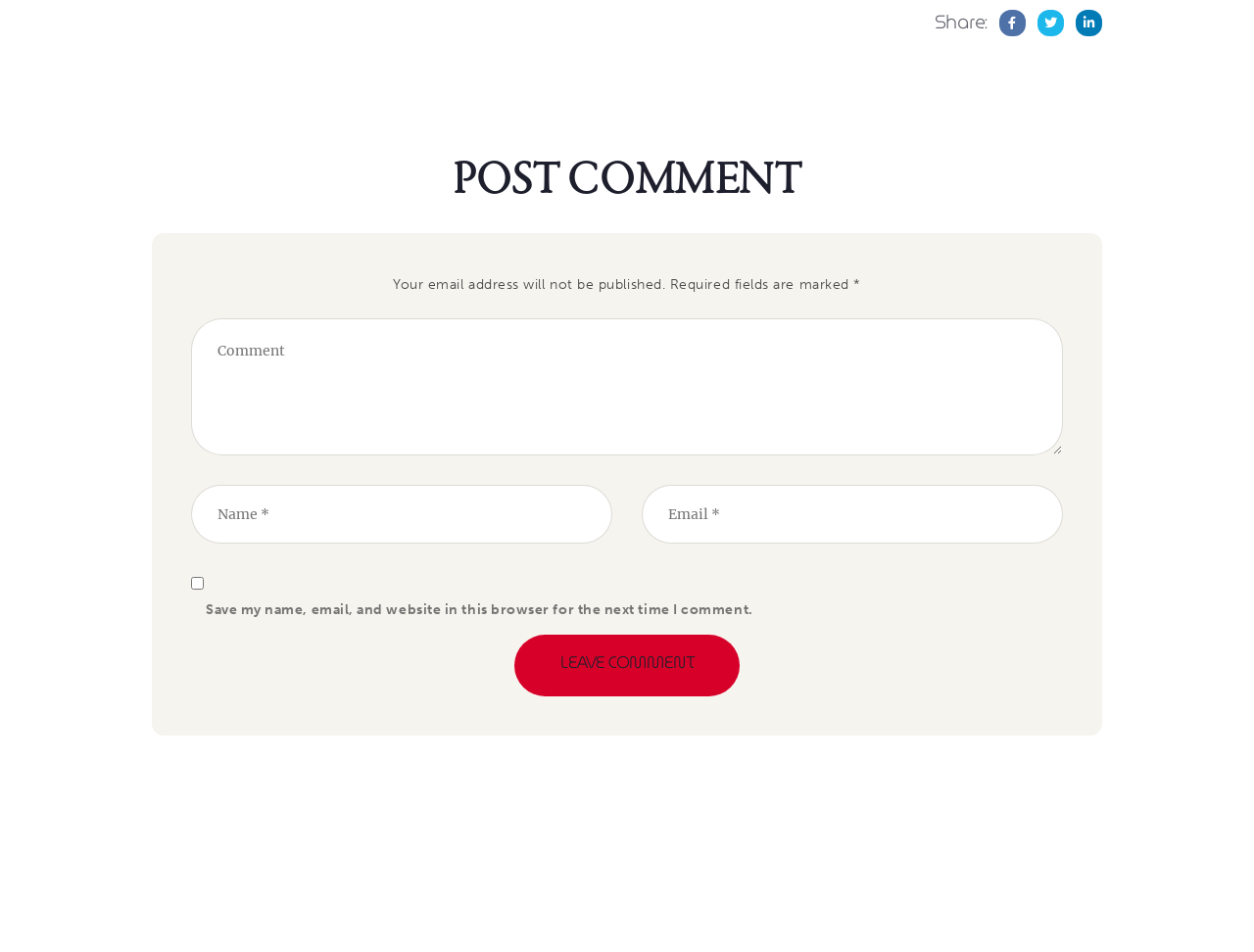What is the warning about email addresses?
Refer to the image and offer an in-depth and detailed answer to the question.

The StaticText element 'Your email address will not be published. Required fields are marked *' warns users that their email addresses will not be published, but are required to submit the form.